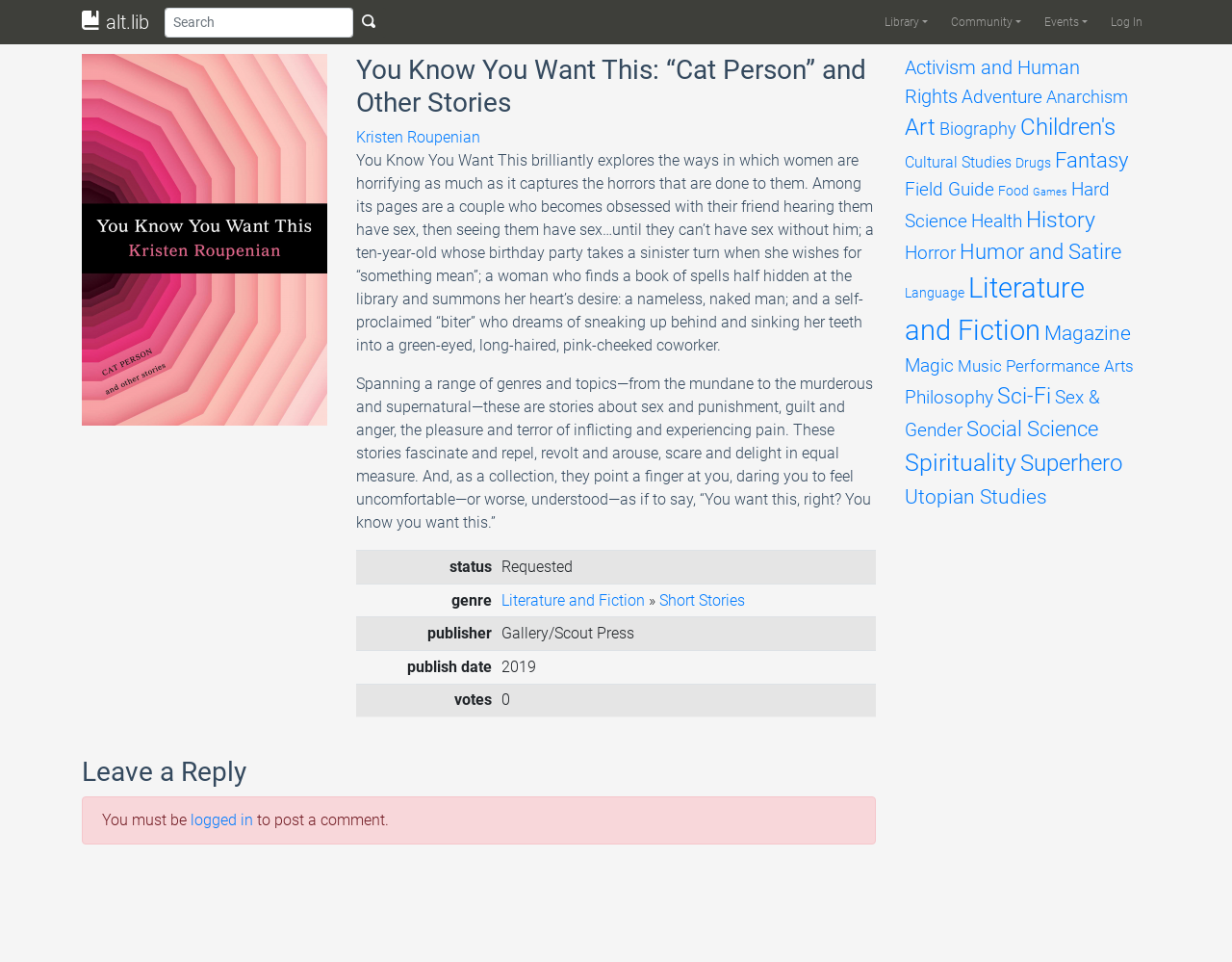Identify the bounding box coordinates of the element that should be clicked to fulfill this task: "Search for a book". The coordinates should be provided as four float numbers between 0 and 1, i.e., [left, top, right, bottom].

[0.134, 0.008, 0.313, 0.039]